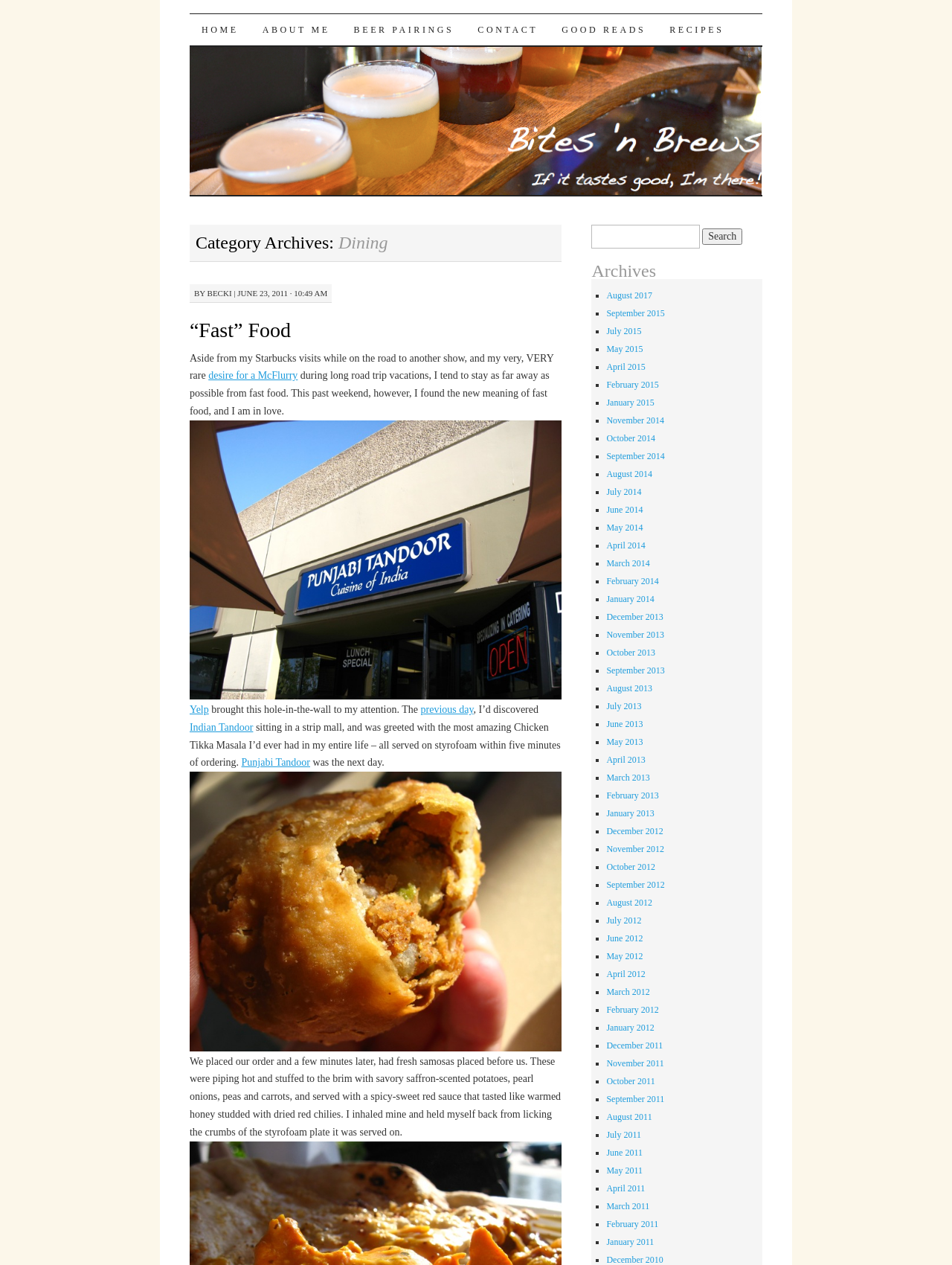What is the type of food mentioned in the article?
Refer to the image and provide a one-word or short phrase answer.

Fast food